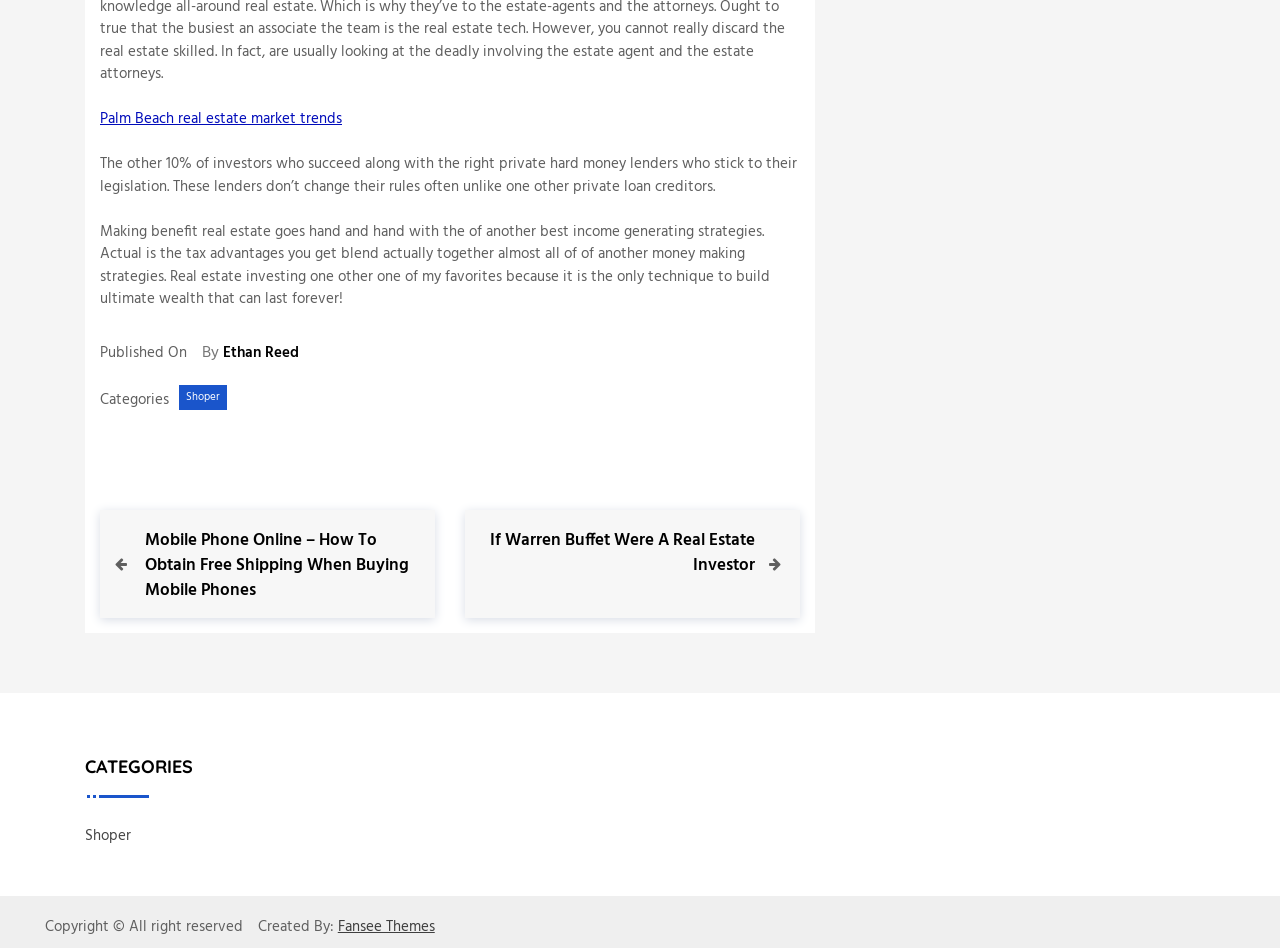What is the title of the previous post?
Could you give a comprehensive explanation in response to this question?

The title of the previous post can be found by looking at the navigation section of the webpage, specifically the link 'Previous Post Mobile Phone Online – How To Obtain Free Shipping When Buying Mobile Phones'.